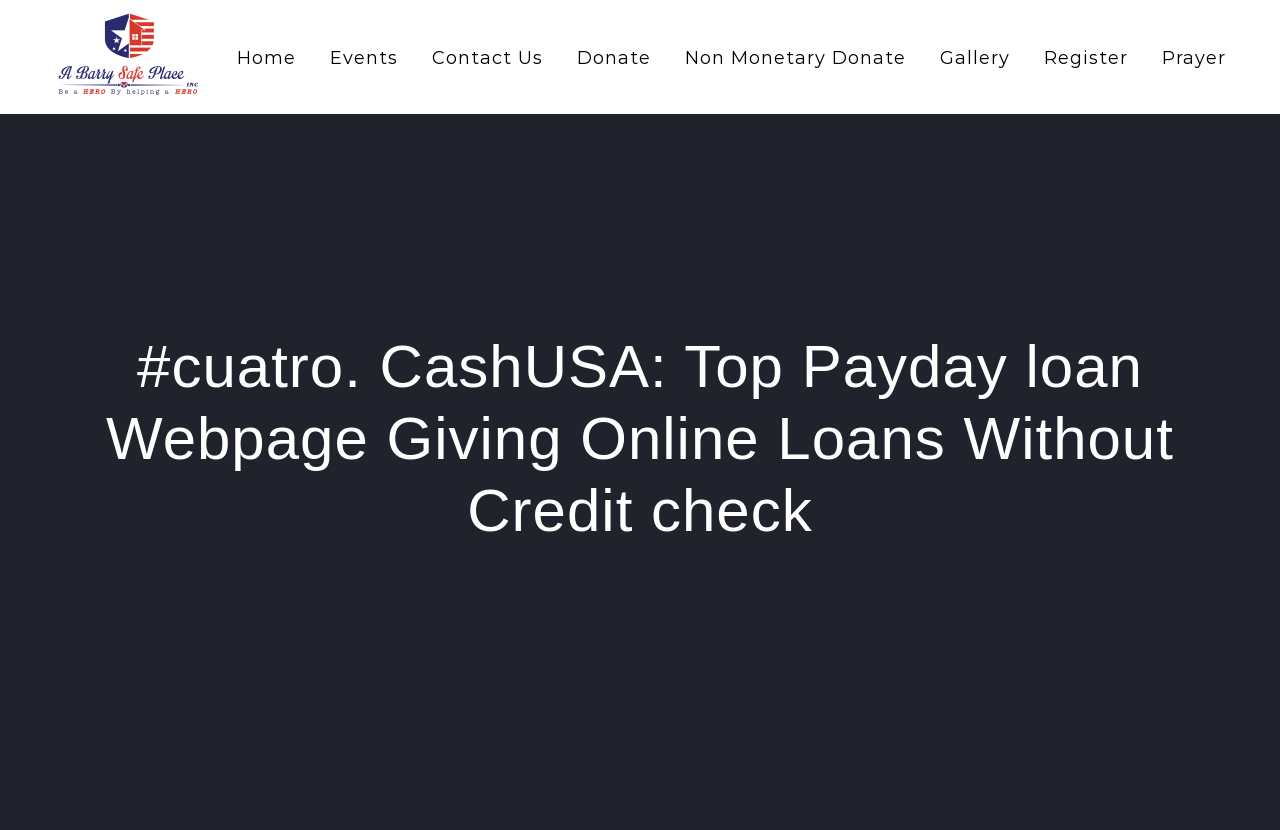Provide a thorough description of the webpage's content and layout.

The webpage appears to be a financial services website, specifically focused on payday loans. At the top-left corner, there is a logo for "Abarrysafeplace" which is also a link. 

Below the logo, there is a main navigation menu that spans across the top of the page, containing nine links: "Home", "Events", "Contact Us", "Donate", "Non Monetary Donate", "Gallery", "Register", "Prayer", and an unnamed link at the far right. 

The main content of the page is headed by a title that reads "#cuatro. CashUSA: Top Payday loan Webpage Giving Online Loans Without Credit check", which occupies a significant portion of the page, from the top-center to the middle.